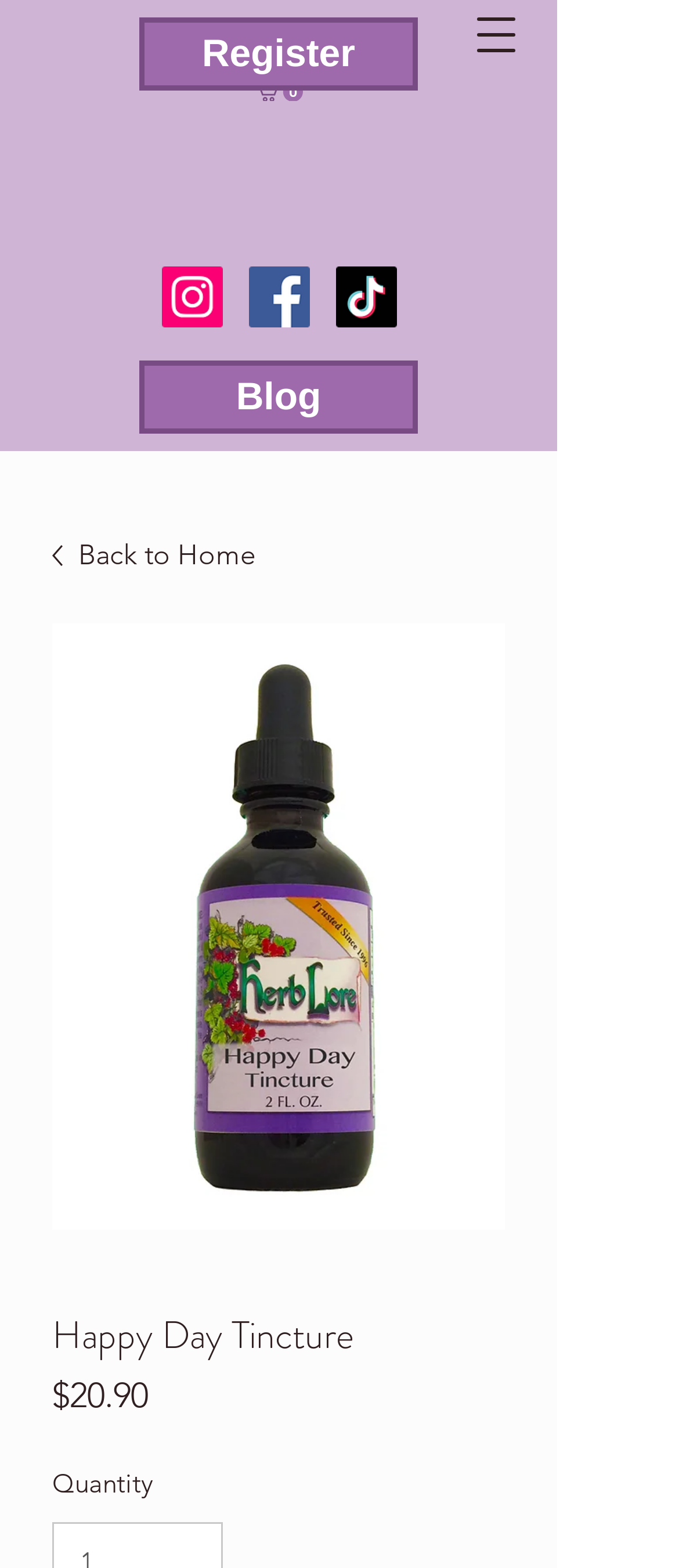Determine the bounding box of the UI component based on this description: "aria-label="Instagram"". The bounding box coordinates should be four float values between 0 and 1, i.e., [left, top, right, bottom].

[0.238, 0.17, 0.328, 0.209]